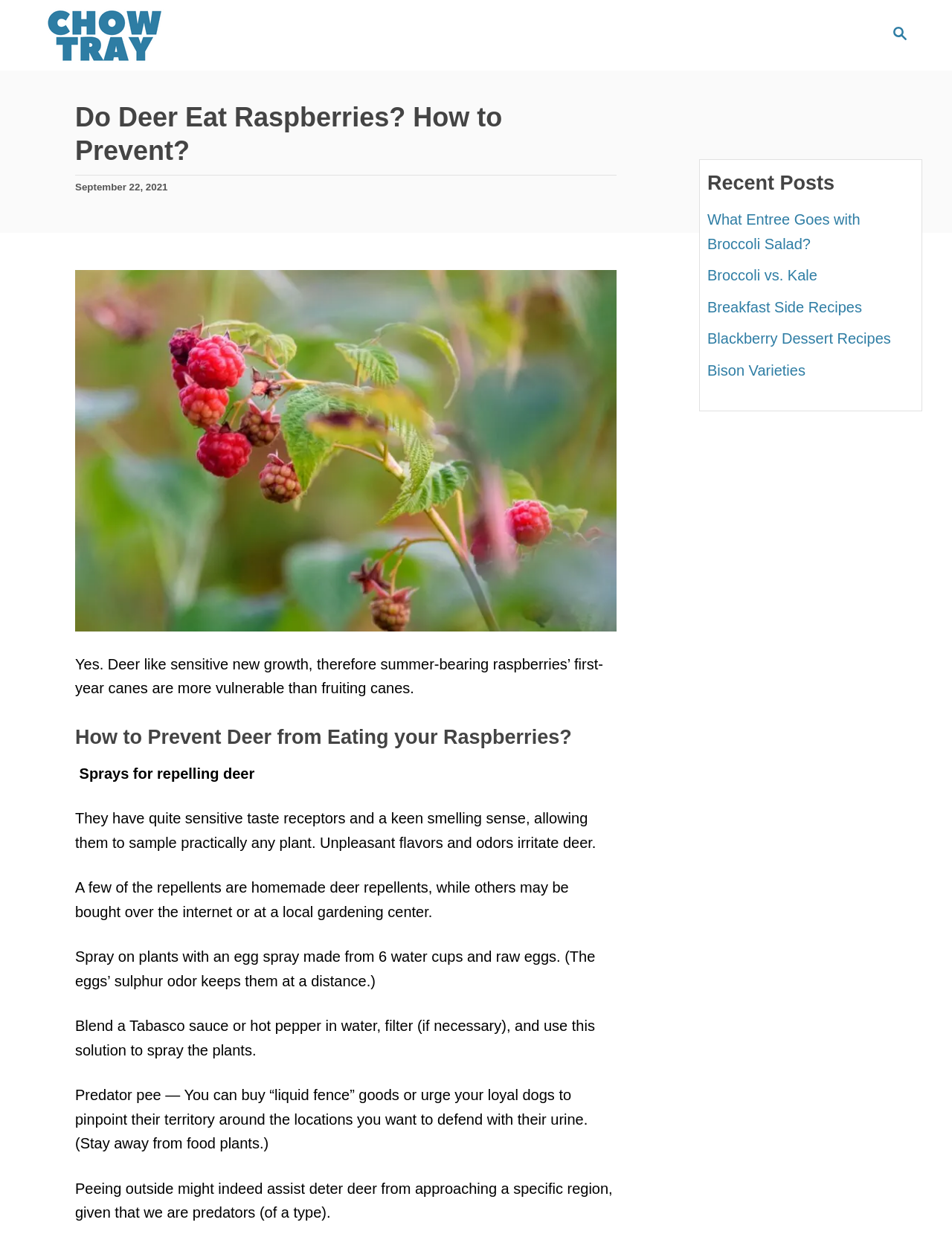Please provide a detailed answer to the question below based on the screenshot: 
How can you repel deer from eating raspberries?

The webpage suggests using sprays to repel deer from eating raspberries, including homemade deer repellents and commercial products. Some examples of sprays mentioned on the webpage include an egg spray, a Tabasco sauce or hot pepper solution, and predator pee.